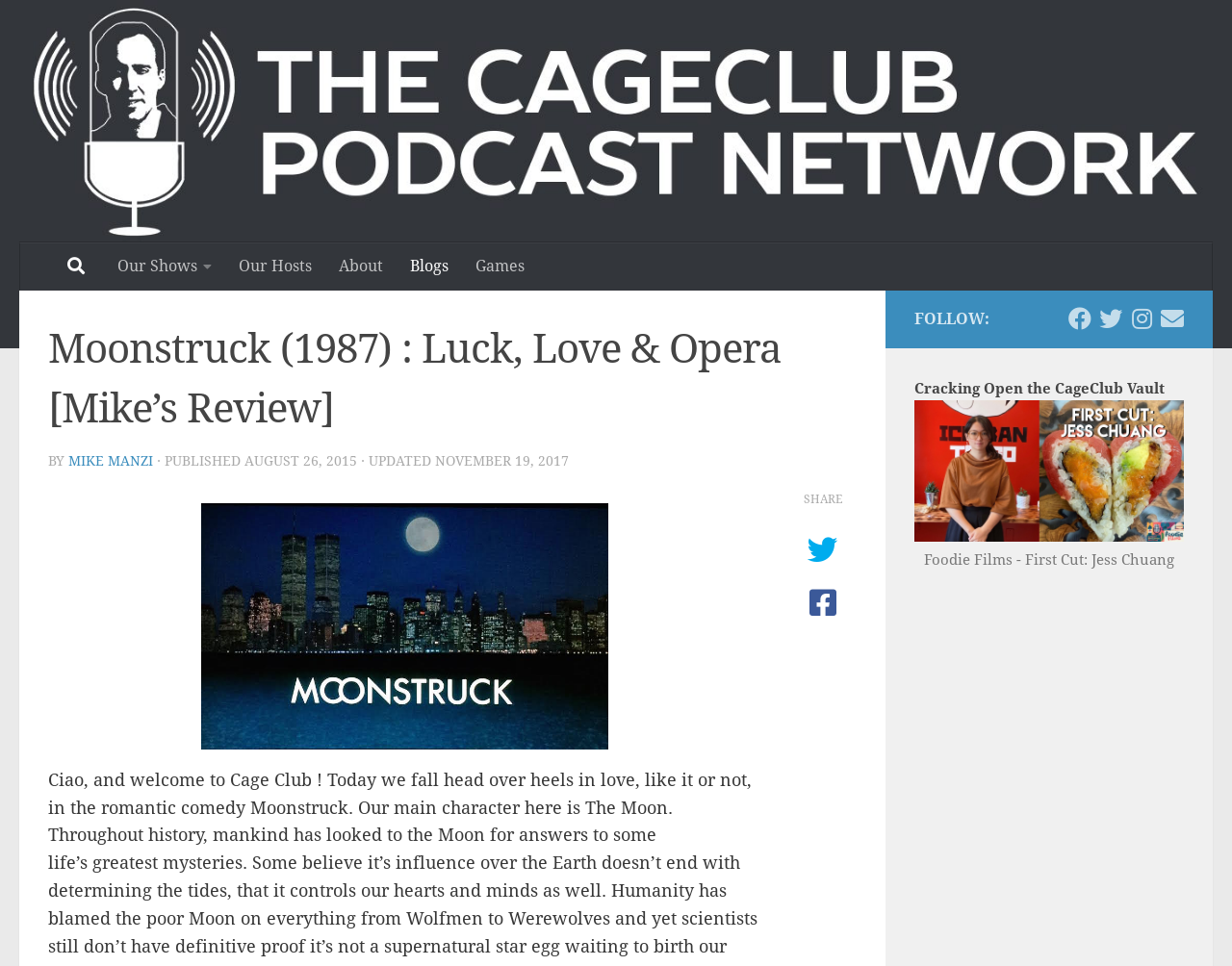How many images are there in the review?
Using the picture, provide a one-word or short phrase answer.

2